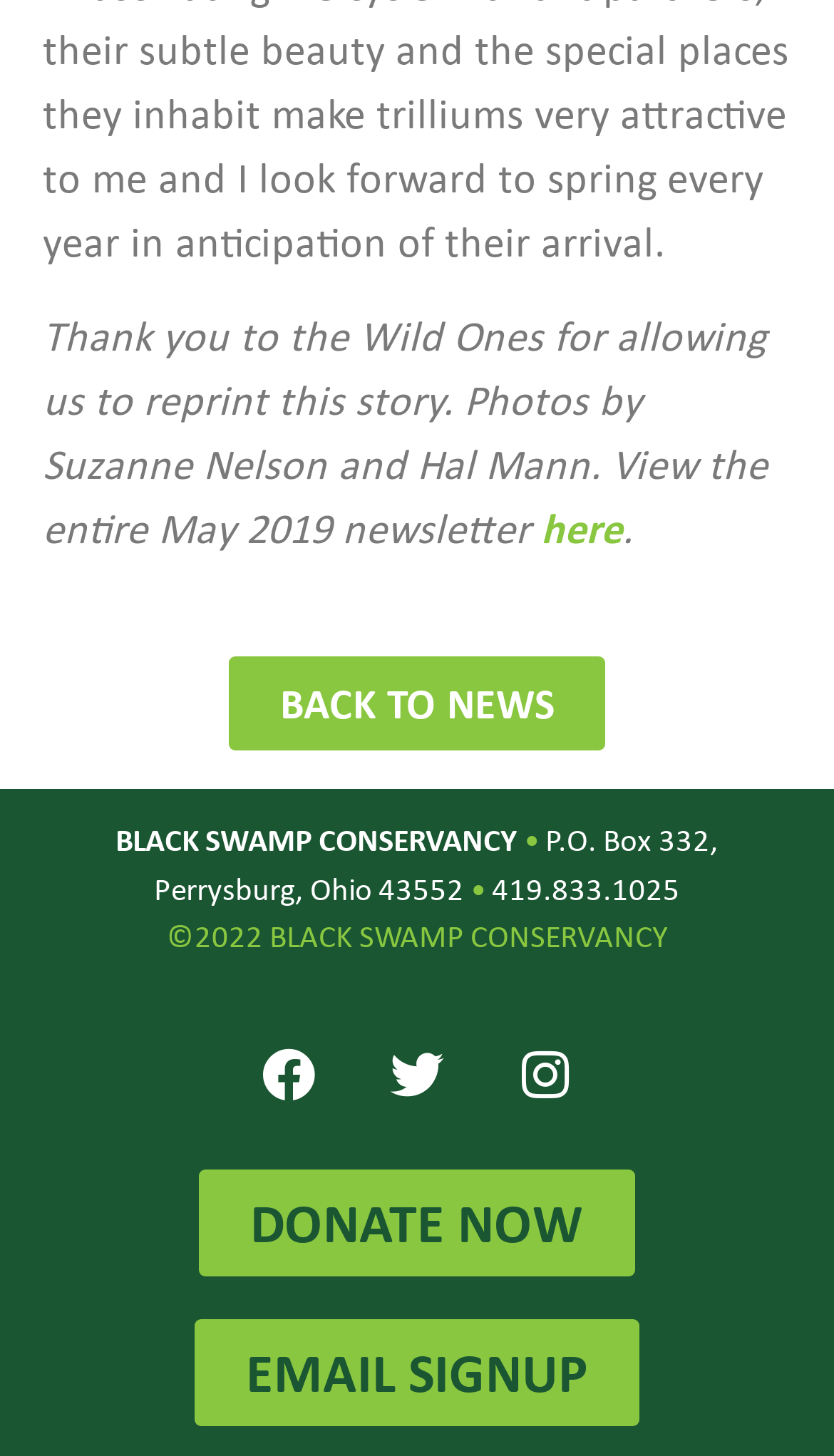Use a single word or phrase to answer the following:
What is the name of the conservancy?

BLACK SWAMP CONSERVANCY